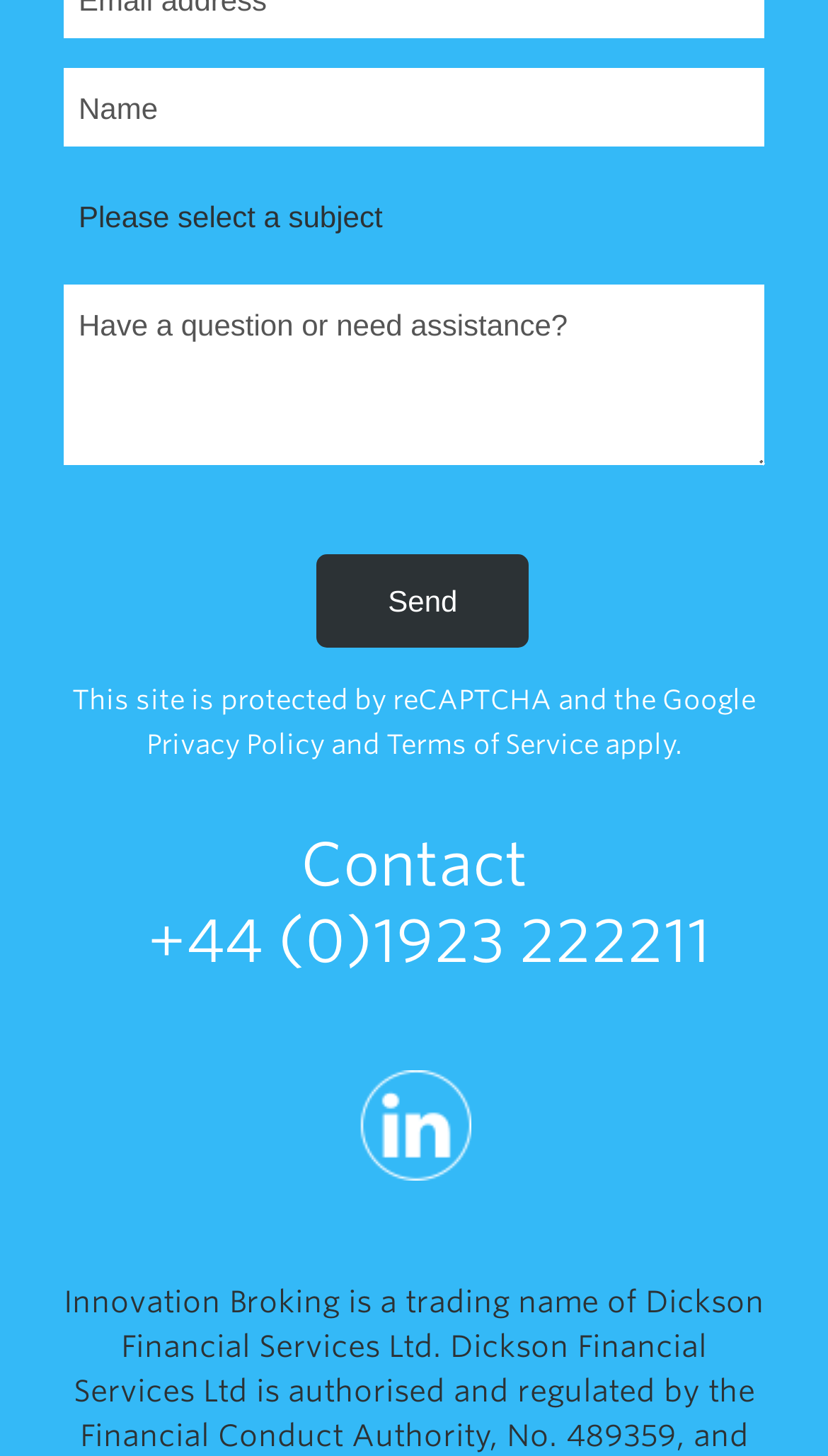What is the purpose of the textbox at the top?
Use the information from the image to give a detailed answer to the question.

The textbox at the top with the label 'Name' is required, indicating that it is a necessary field to be filled in. This suggests that the user needs to enter their name for some purpose, possibly to initiate a conversation or request assistance.